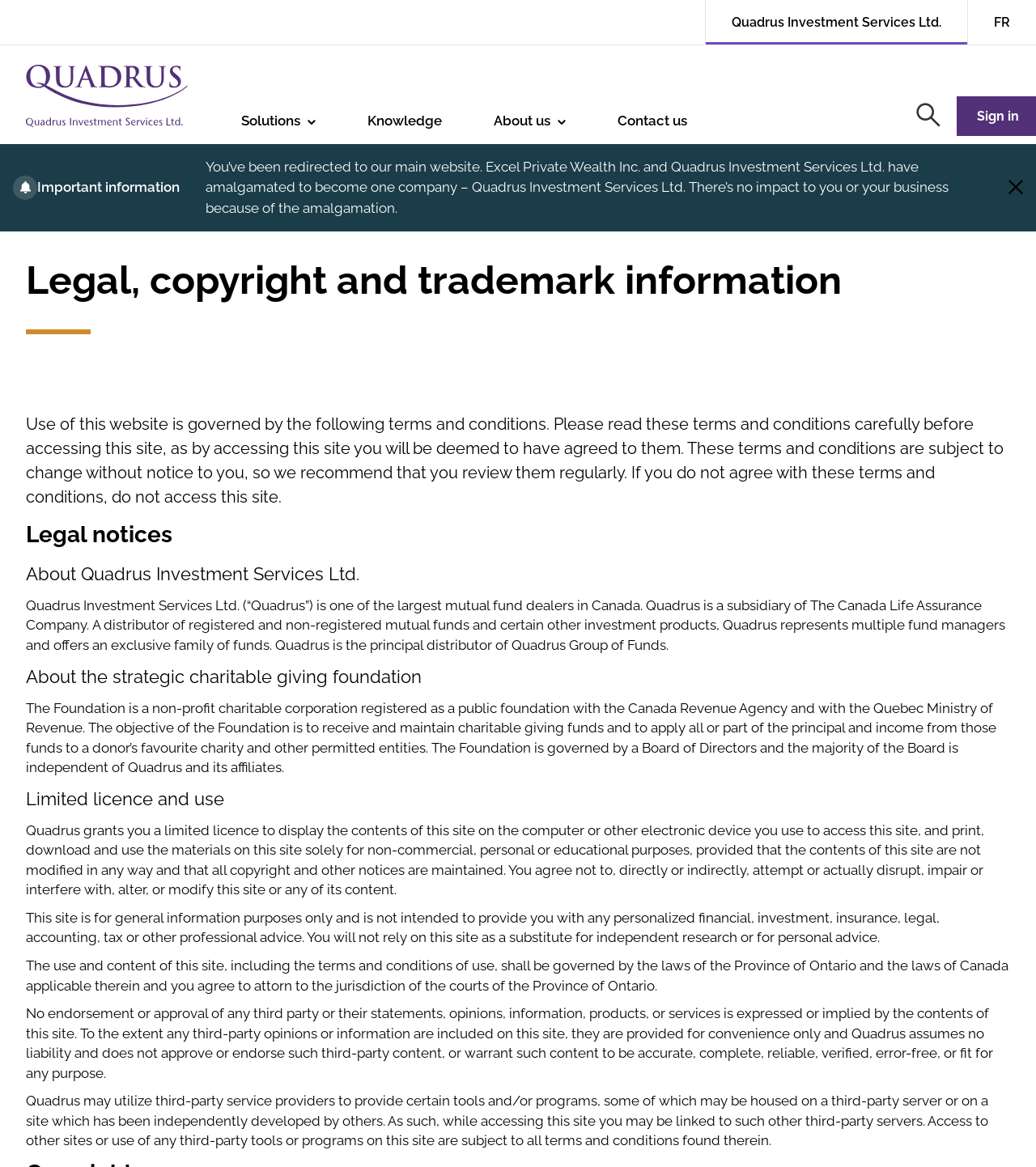What is the name of the company that has amalgamated with Excel Private Wealth Inc.?
Identify the answer in the screenshot and reply with a single word or phrase.

Quadrus Investment Services Ltd.